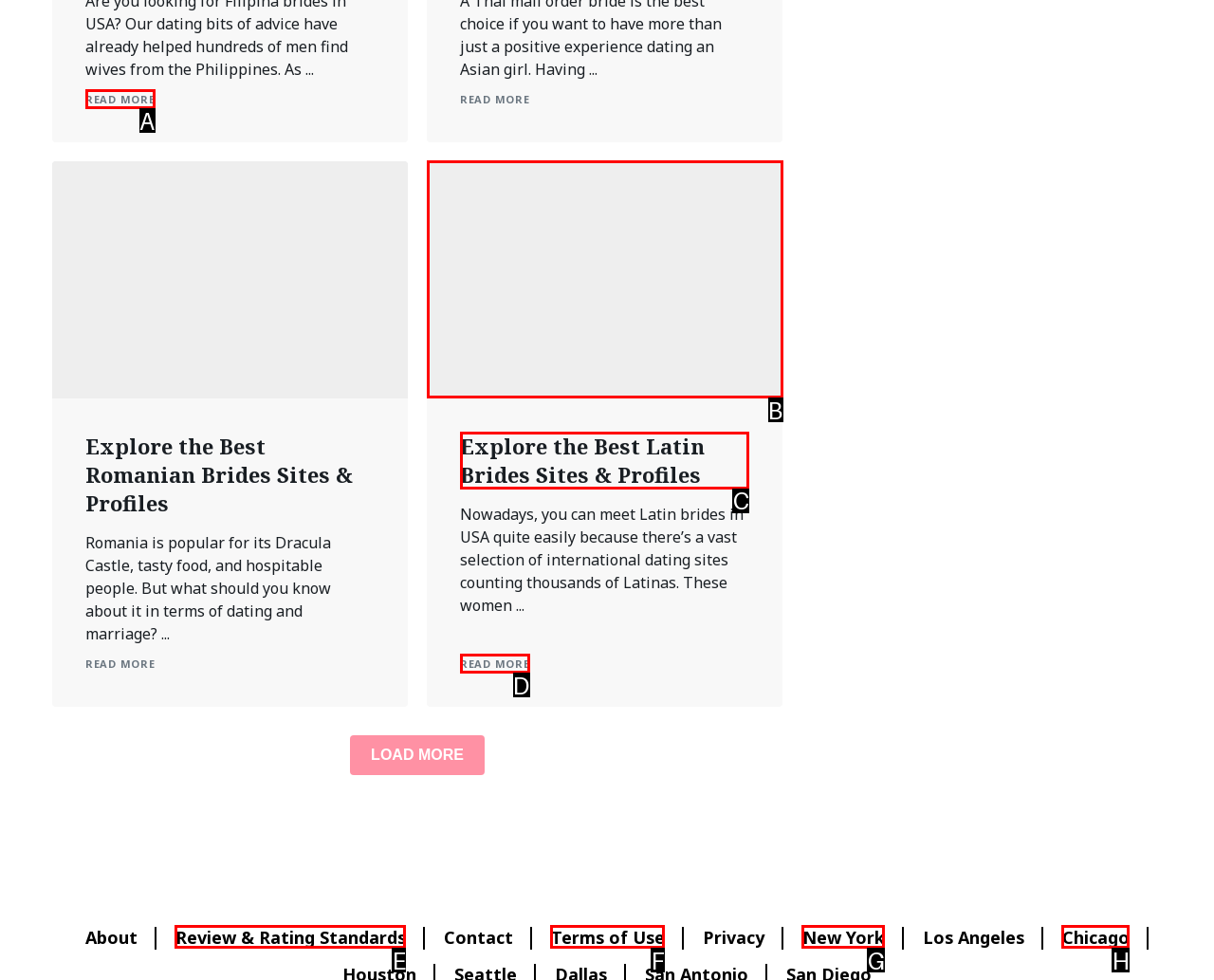Determine the right option to click to perform this task: Search for a topic
Answer with the correct letter from the given choices directly.

None